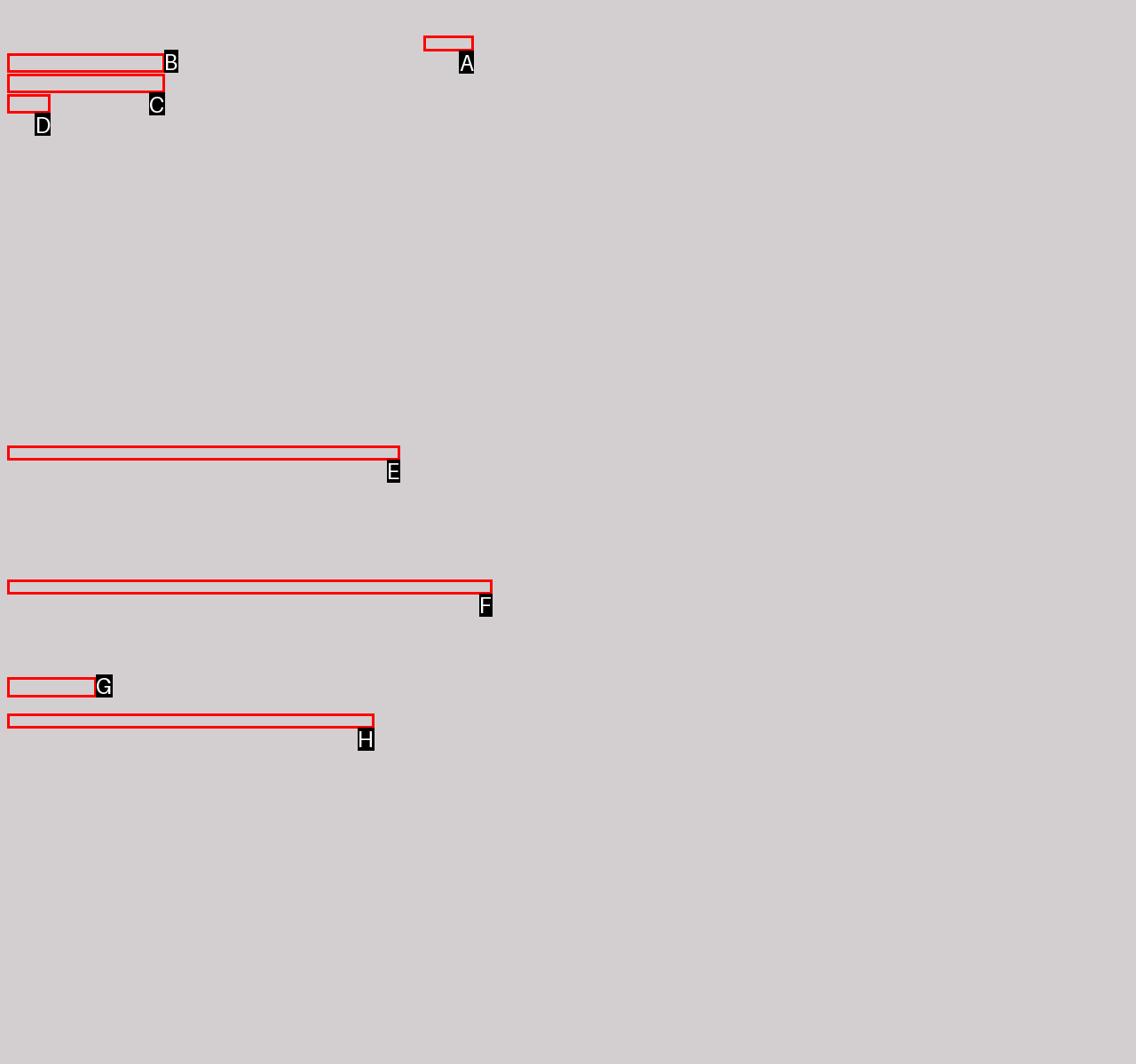Select the option I need to click to accomplish this task: Visit the 'Nutrition' page
Provide the letter of the selected choice from the given options.

A